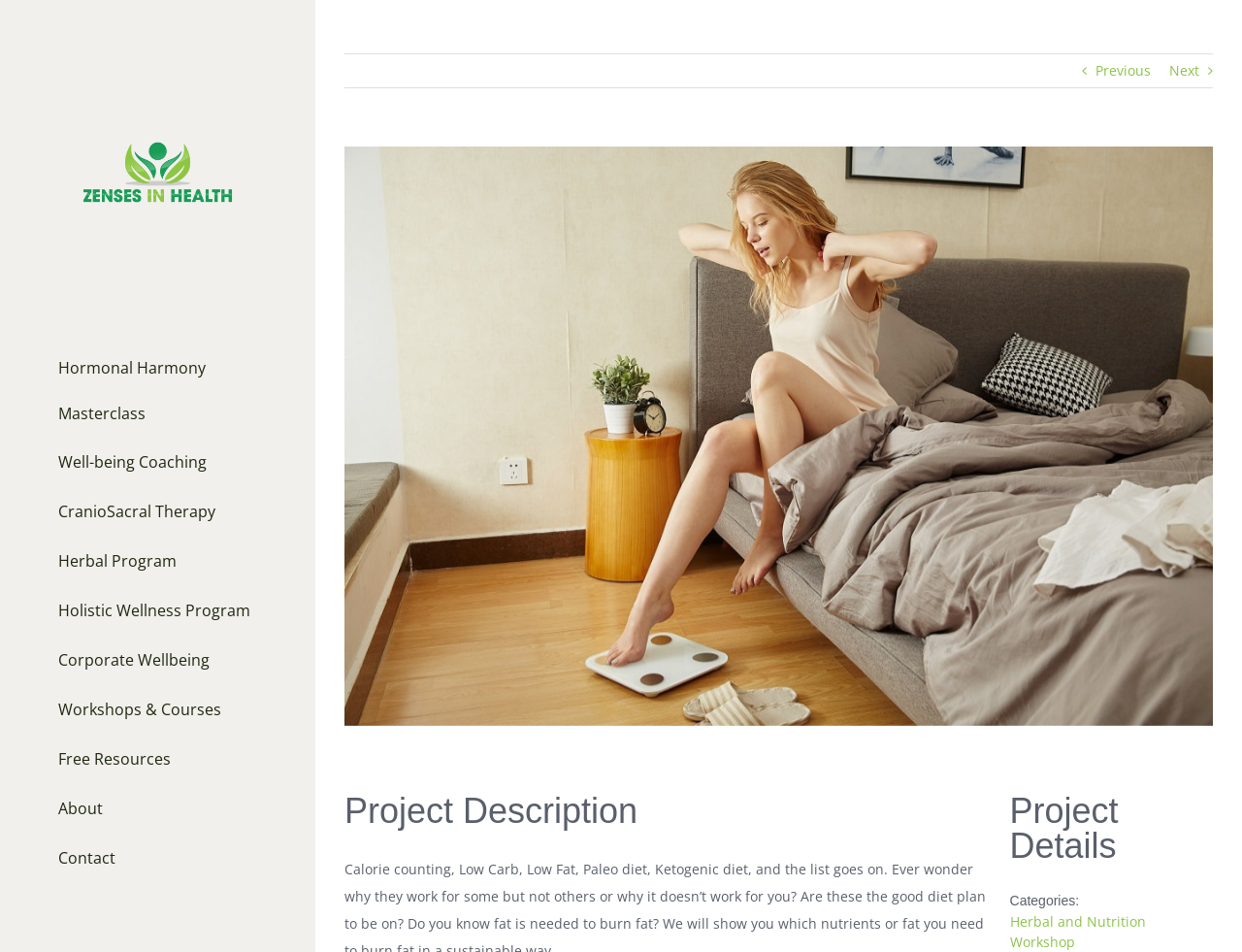Provide the bounding box coordinates in the format (top-left x, top-left y, bottom-right x, bottom-right y). All values are floating point numbers between 0 and 1. Determine the bounding box coordinate of the UI element described as: Next

[0.941, 0.057, 0.966, 0.092]